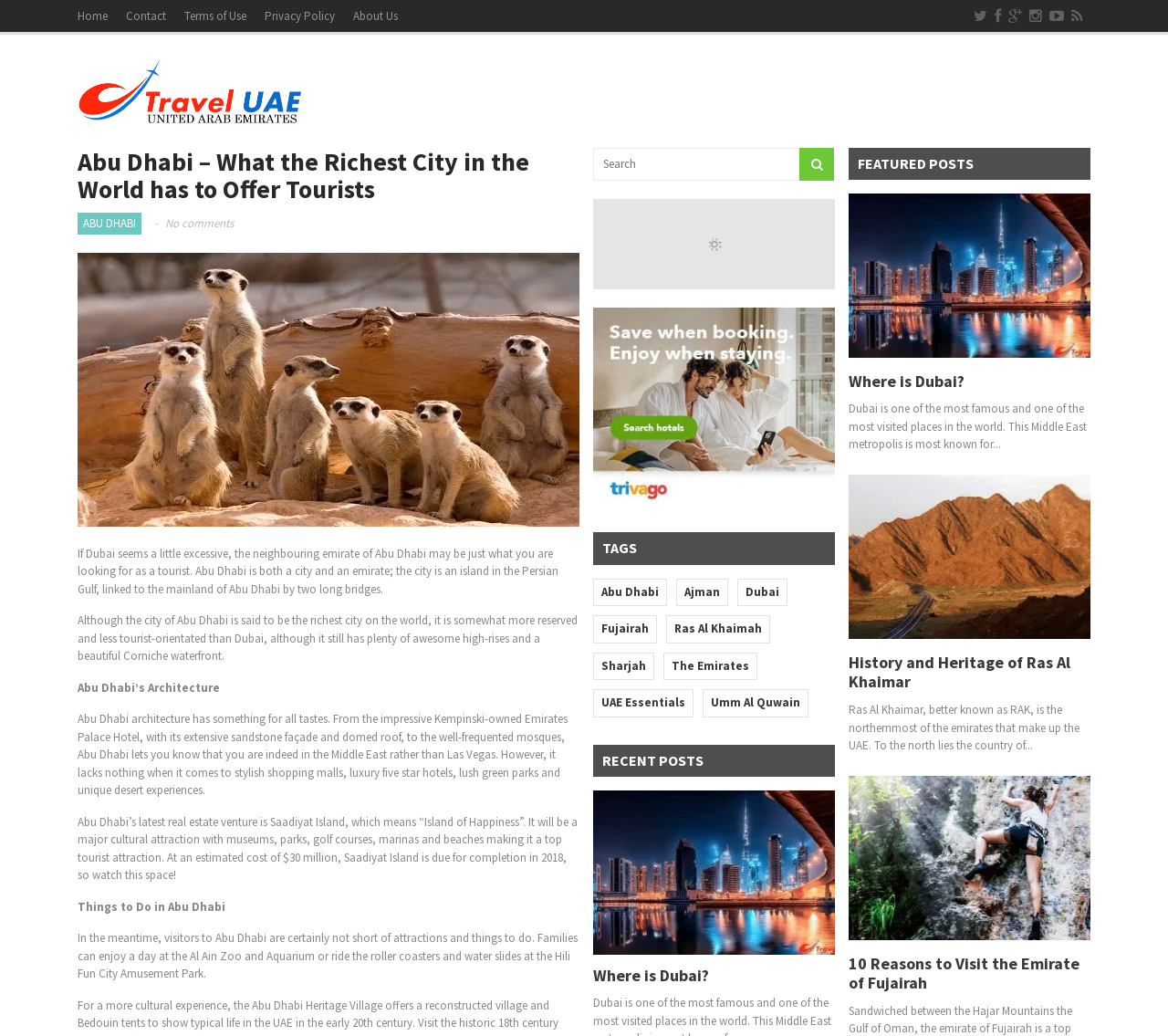How many items are related to Dubai in the webpage?
Using the image, provide a detailed and thorough answer to the question.

The webpage mentions 'Dubai (8 items)' in the link description, indicating that there are 8 items related to Dubai.